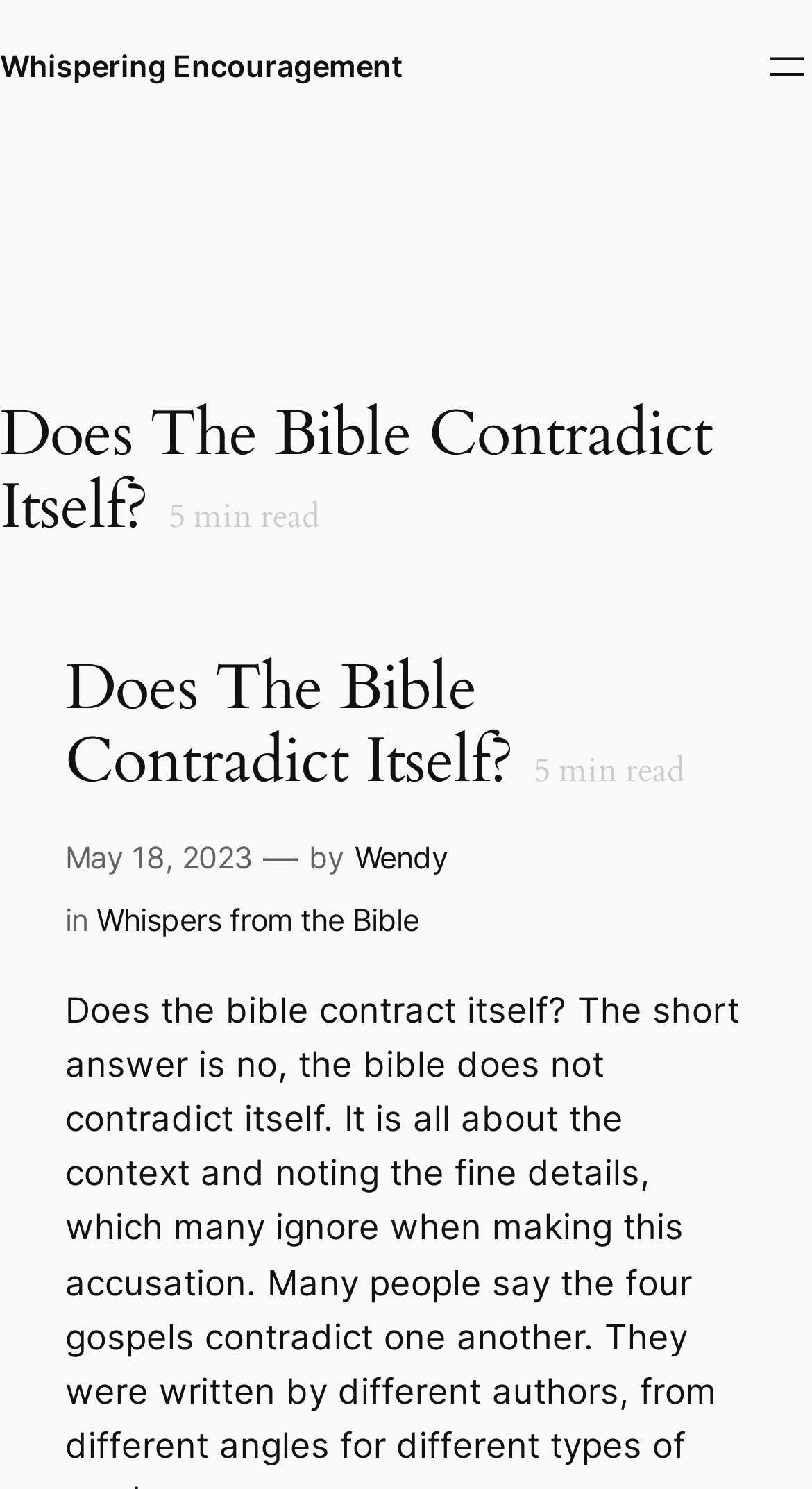Give a detailed account of the webpage's layout and content.

The webpage is titled "Does The Bible Contradict Itself? - Whispering Encouragement" and has a prominent heading "Whispering Encouragement" at the top left corner. To the top right, there is a navigation menu with a button labeled "Open menu" that triggers a dialog popup.

Below the navigation menu, there is a main heading "Does The Bible Contradict Itself? 5 min read" that spans the entire width of the page. This heading is repeated below, but with a smaller font size and additional information. The smaller heading is accompanied by a time stamp "May 18, 2023" to its right, and an author credit "by Wendy" to its left. The author credit is linked to the author's profile.

The webpage also features a category label "Whispers from the Bible" below the author credit, which is linked to a related section or page. Overall, the webpage appears to be a blog post or article discussing the topic of biblical contradictions, with a clear title, author credit, and category label.